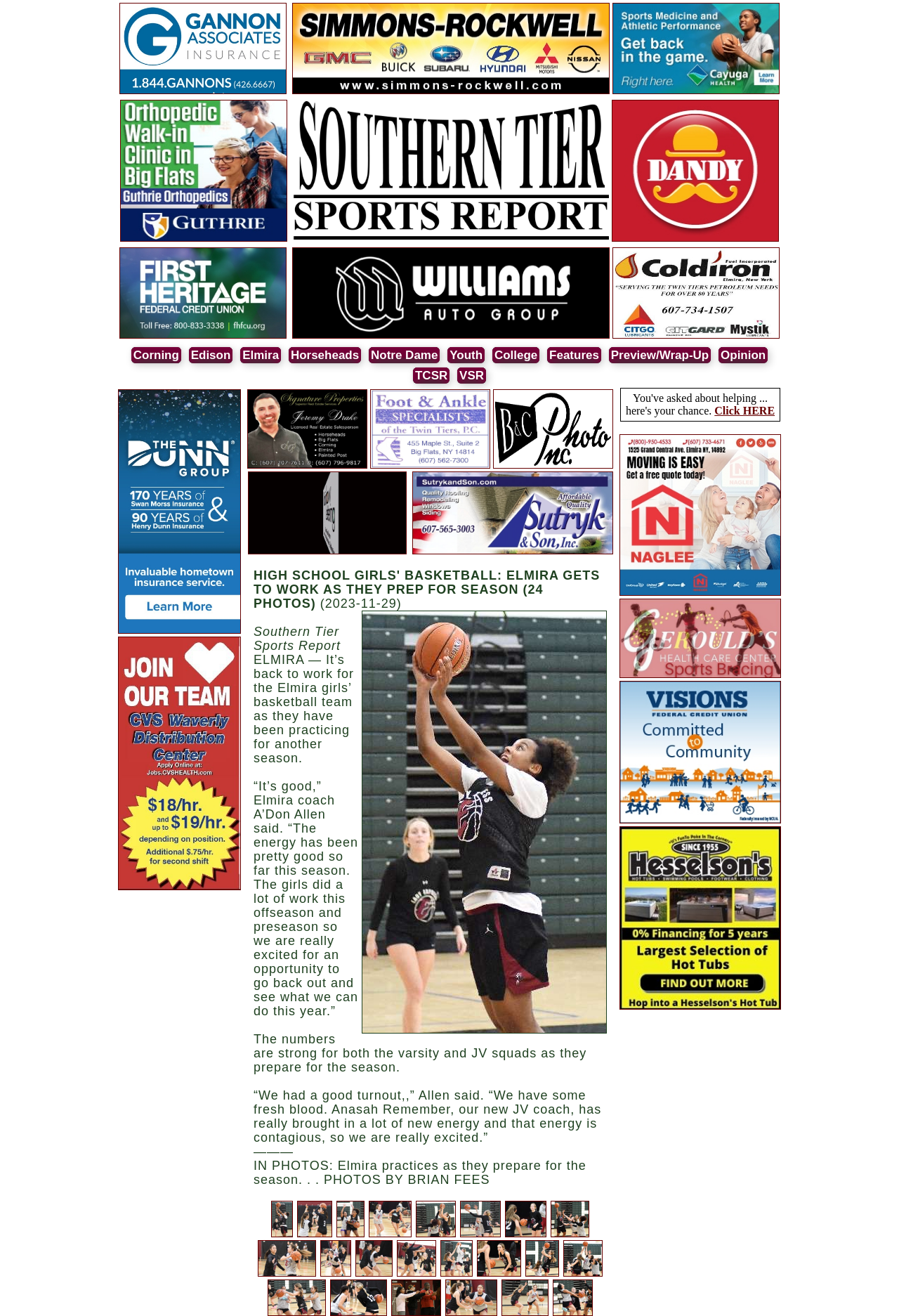Locate the bounding box coordinates of the element you need to click to accomplish the task described by this instruction: "View photos by BRIAN FEES".

[0.302, 0.932, 0.326, 0.942]